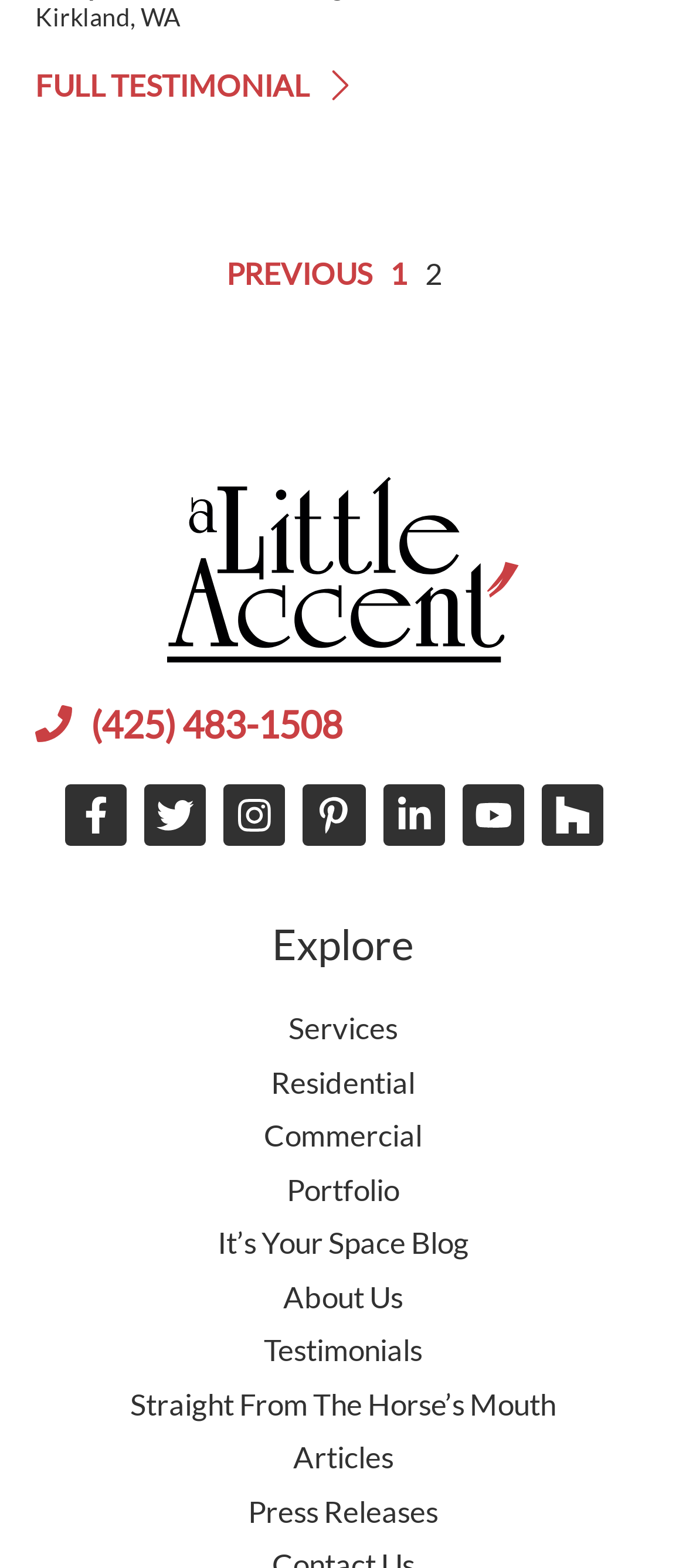What is the location mentioned?
Based on the visual details in the image, please answer the question thoroughly.

The location 'Kirkland, WA' is mentioned at the top of the webpage, indicating that the website is related to a business or service located in Kirkland, Washington.